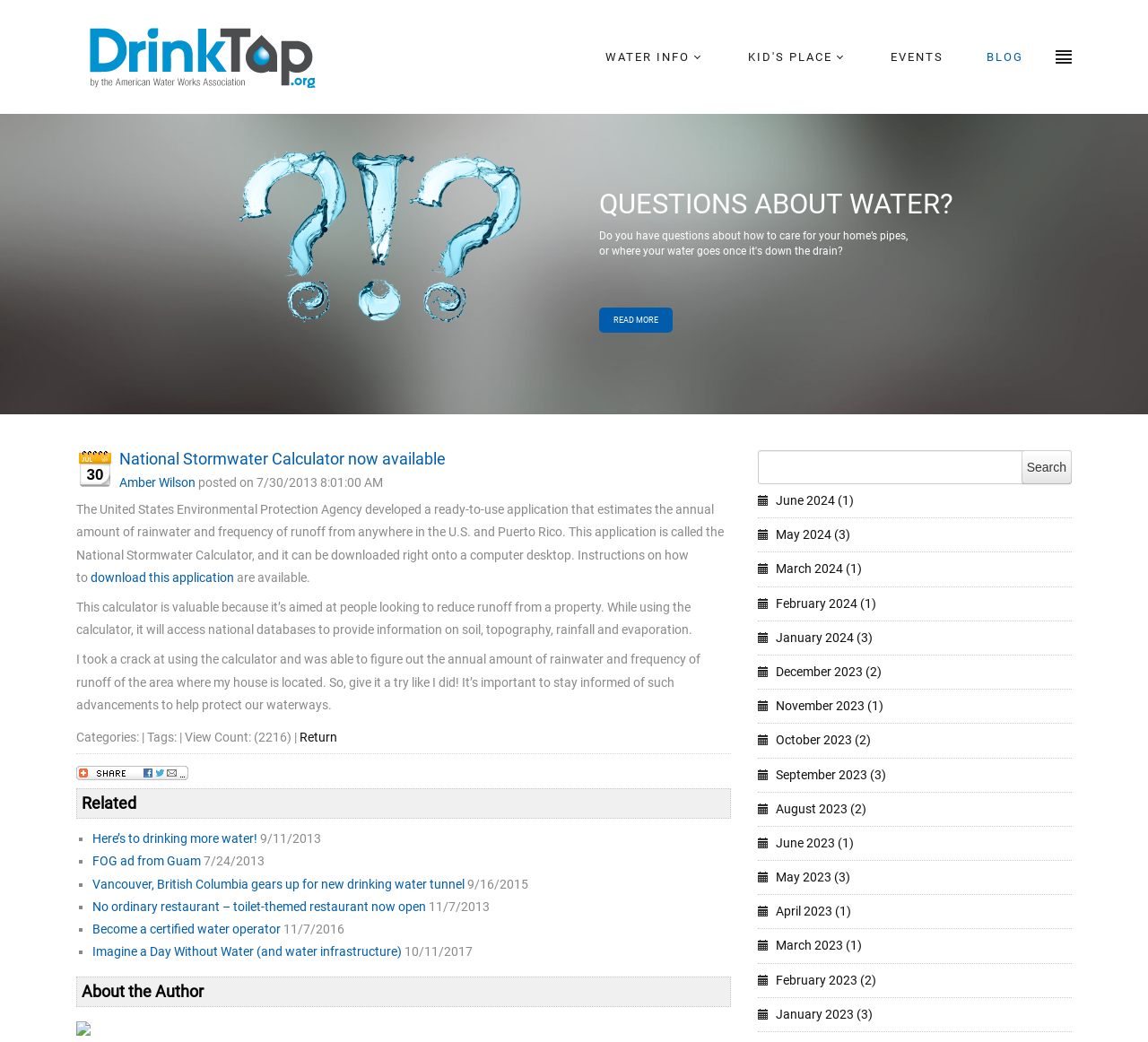Locate the bounding box for the described UI element: "Return". Ensure the coordinates are four float numbers between 0 and 1, formatted as [left, top, right, bottom].

[0.261, 0.7, 0.294, 0.714]